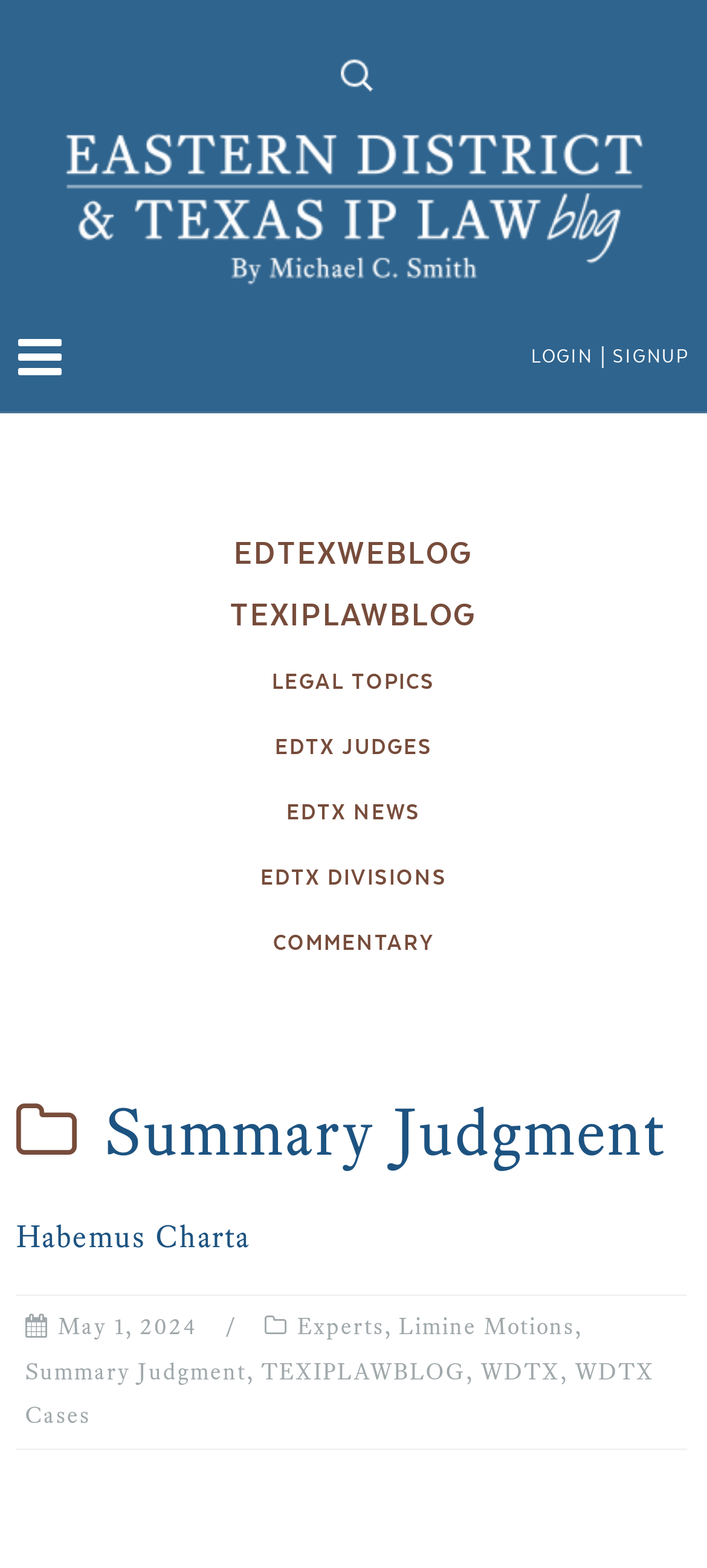Provide the bounding box coordinates of the section that needs to be clicked to accomplish the following instruction: "go to Michael C. Smith's Eastern District of Texas Blog."

[0.064, 0.068, 0.936, 0.194]